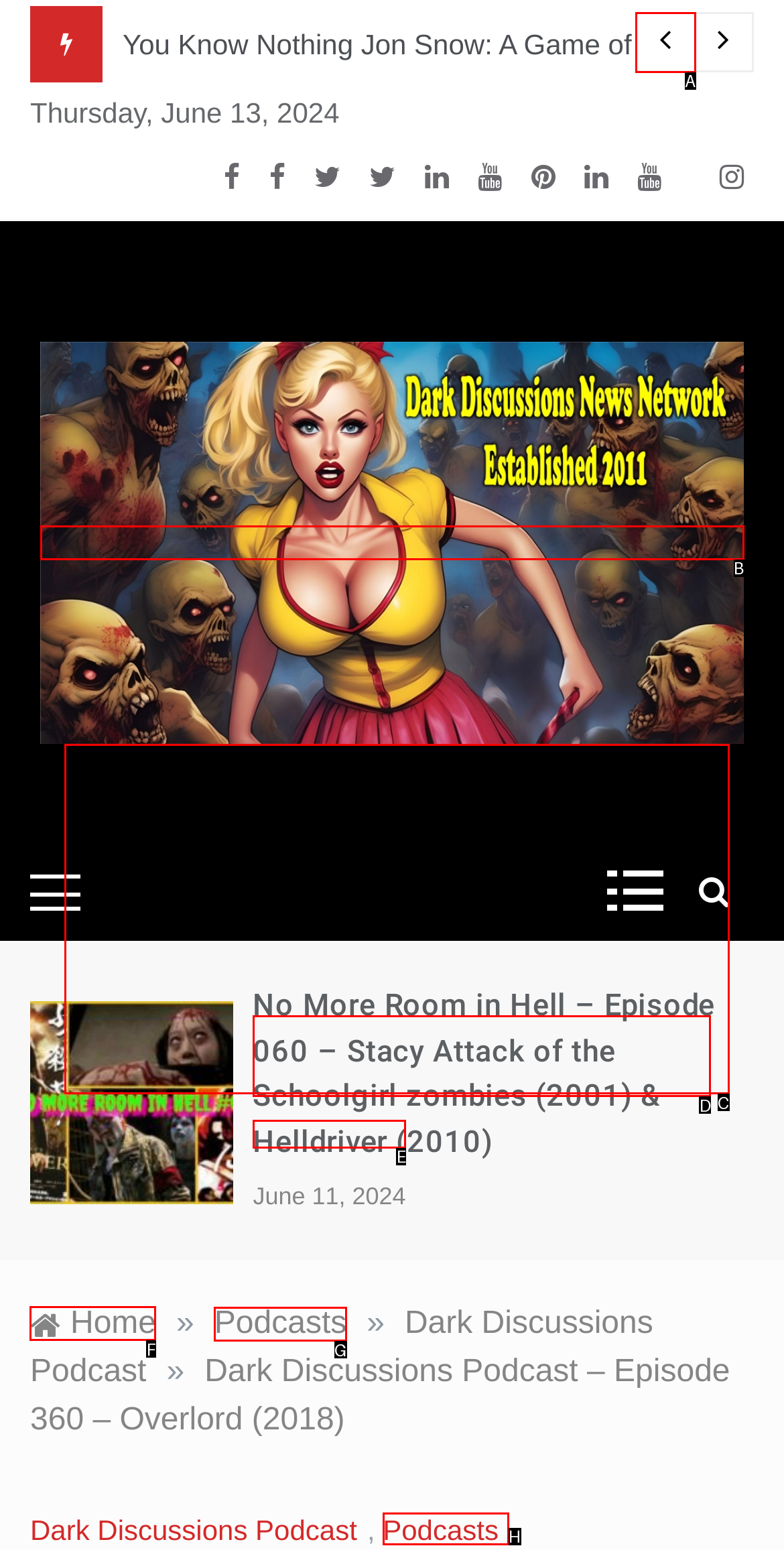Which option should I select to accomplish the task: Go back to Home page? Respond with the corresponding letter from the given choices.

F